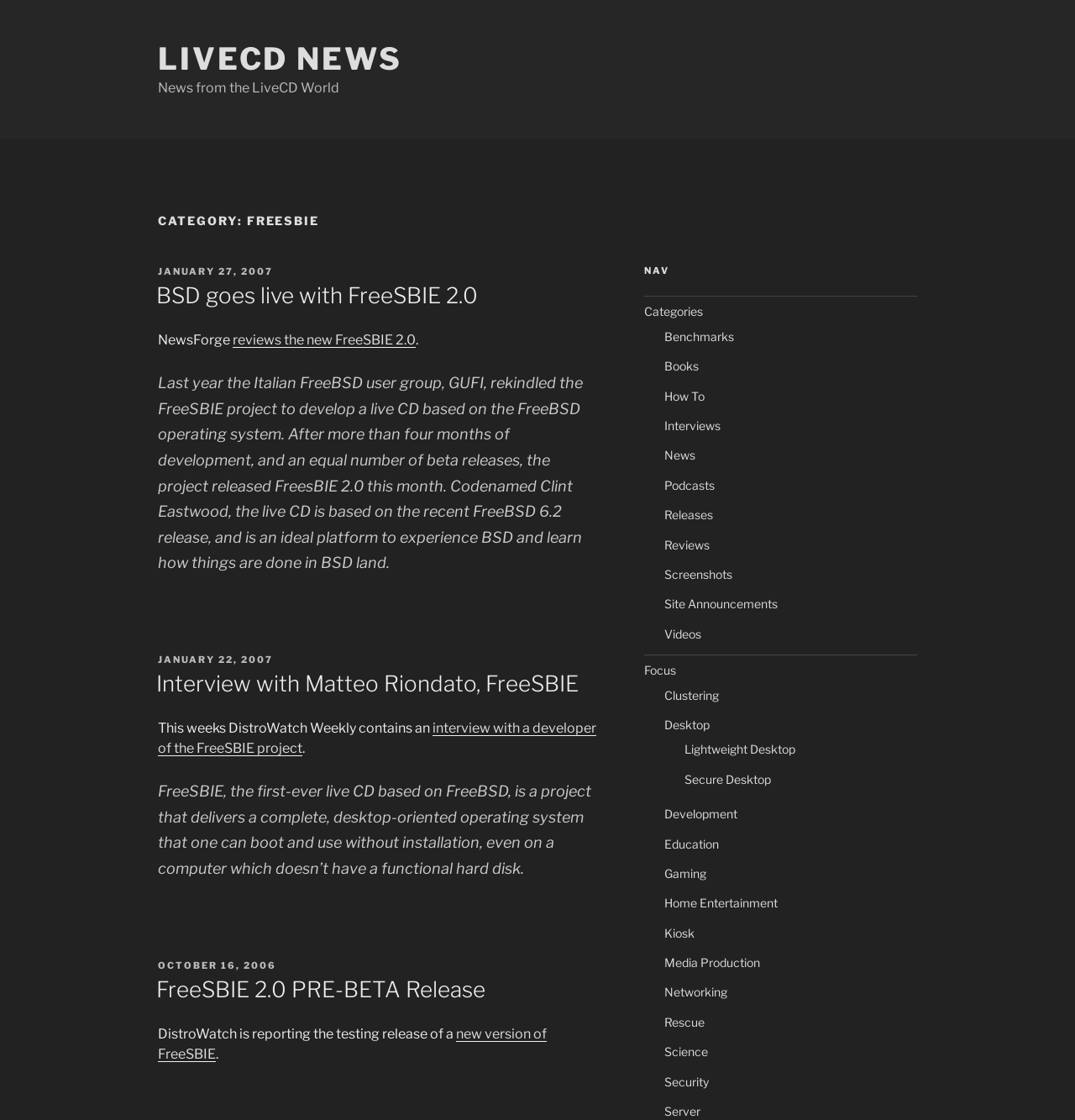Please determine the bounding box coordinates for the element that should be clicked to follow these instructions: "Select a quantity".

None